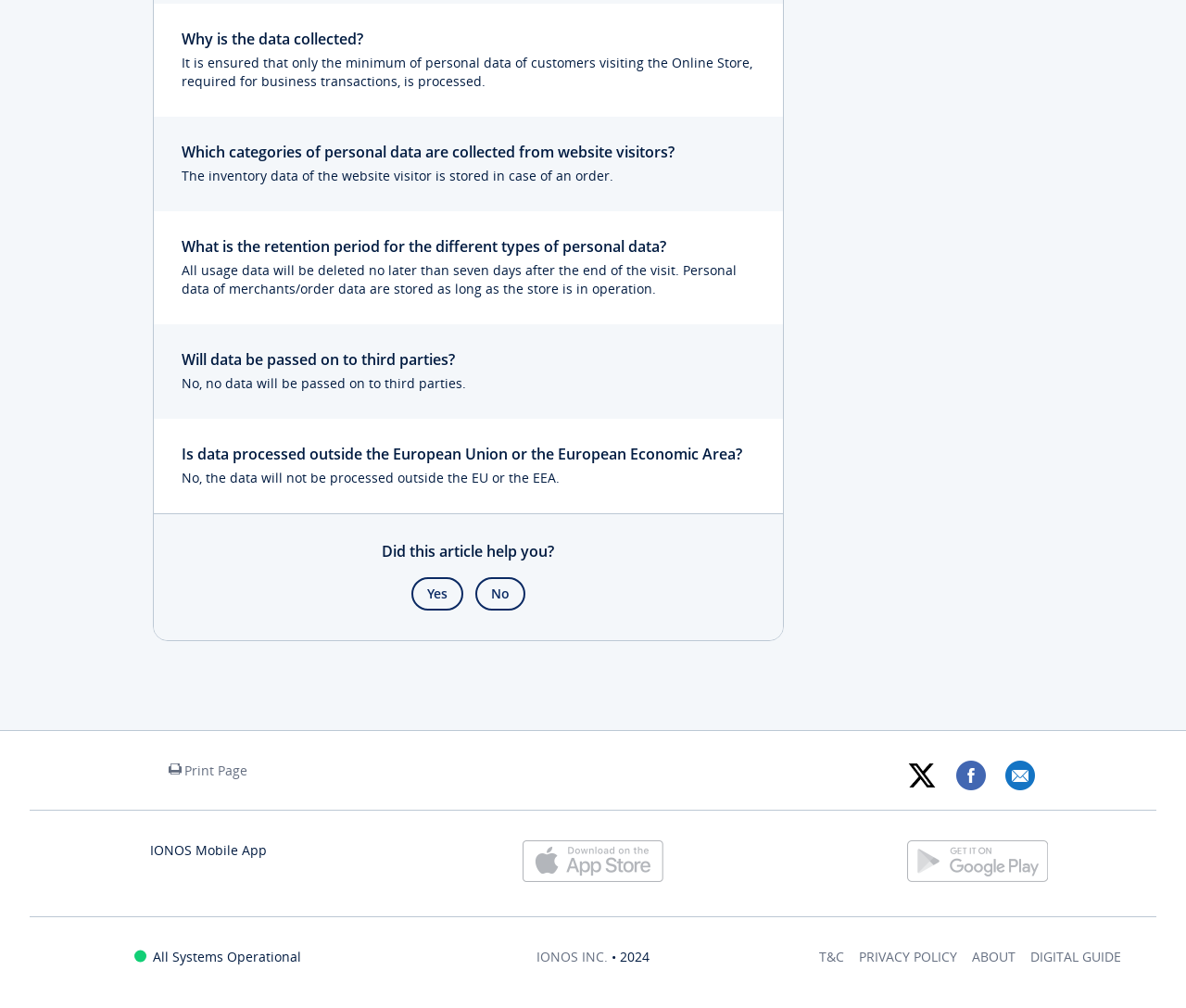Extract the bounding box of the UI element described as: "All Systems Operational".

[0.129, 0.94, 0.254, 0.957]